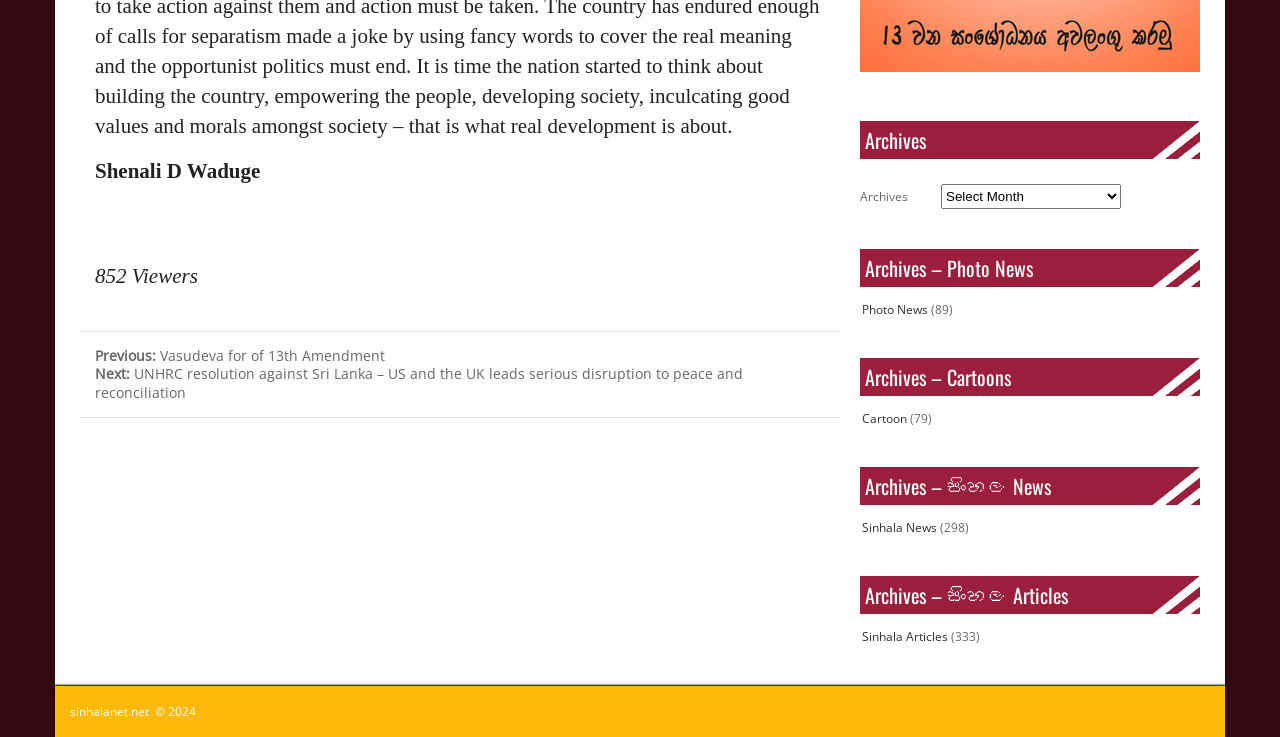What is the previous article about?
Based on the screenshot, respond with a single word or phrase.

Vasudeva for of 13th Amendment